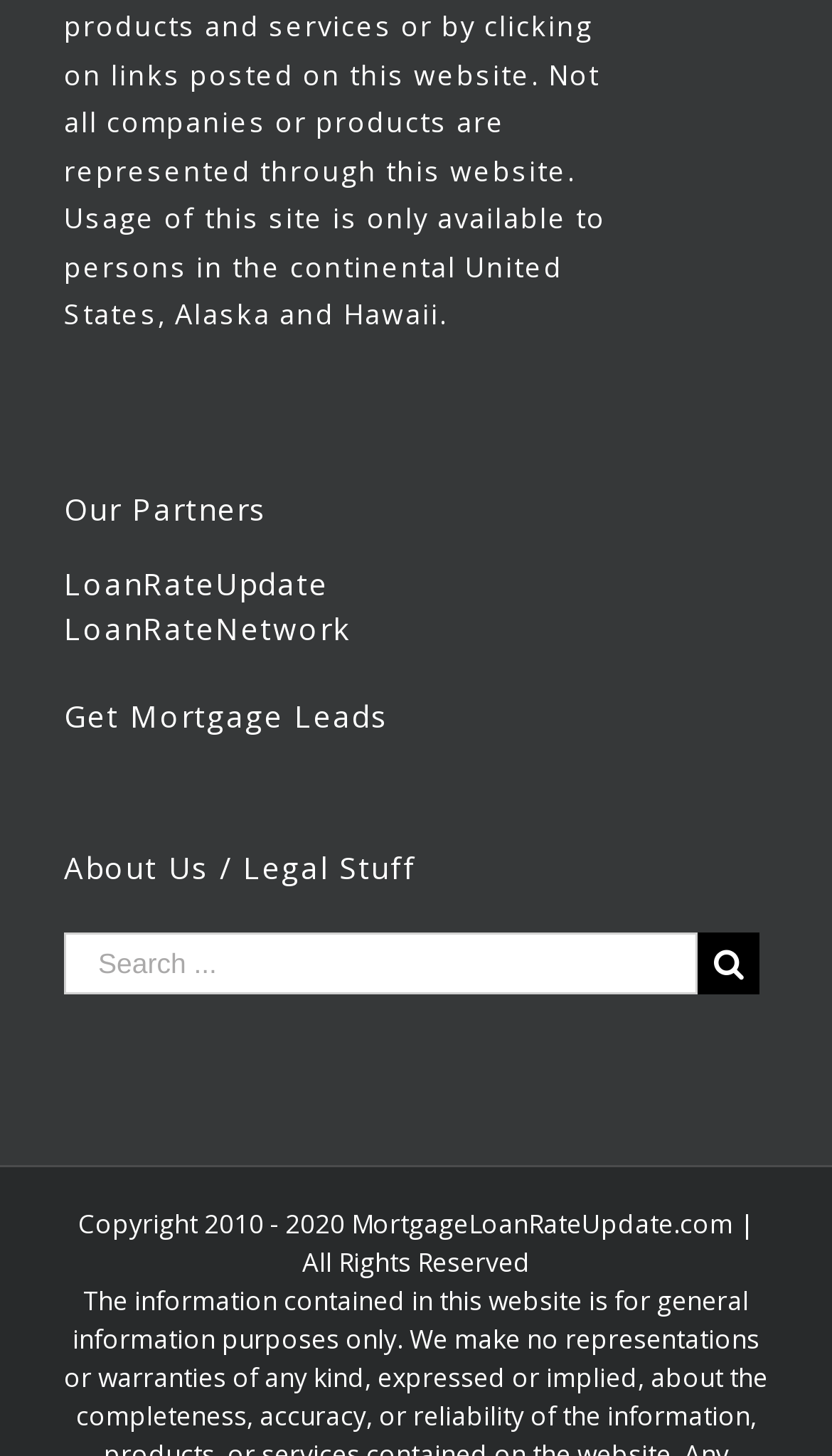Answer succinctly with a single word or phrase:
How many links are there in the 'Our Partners' section?

4